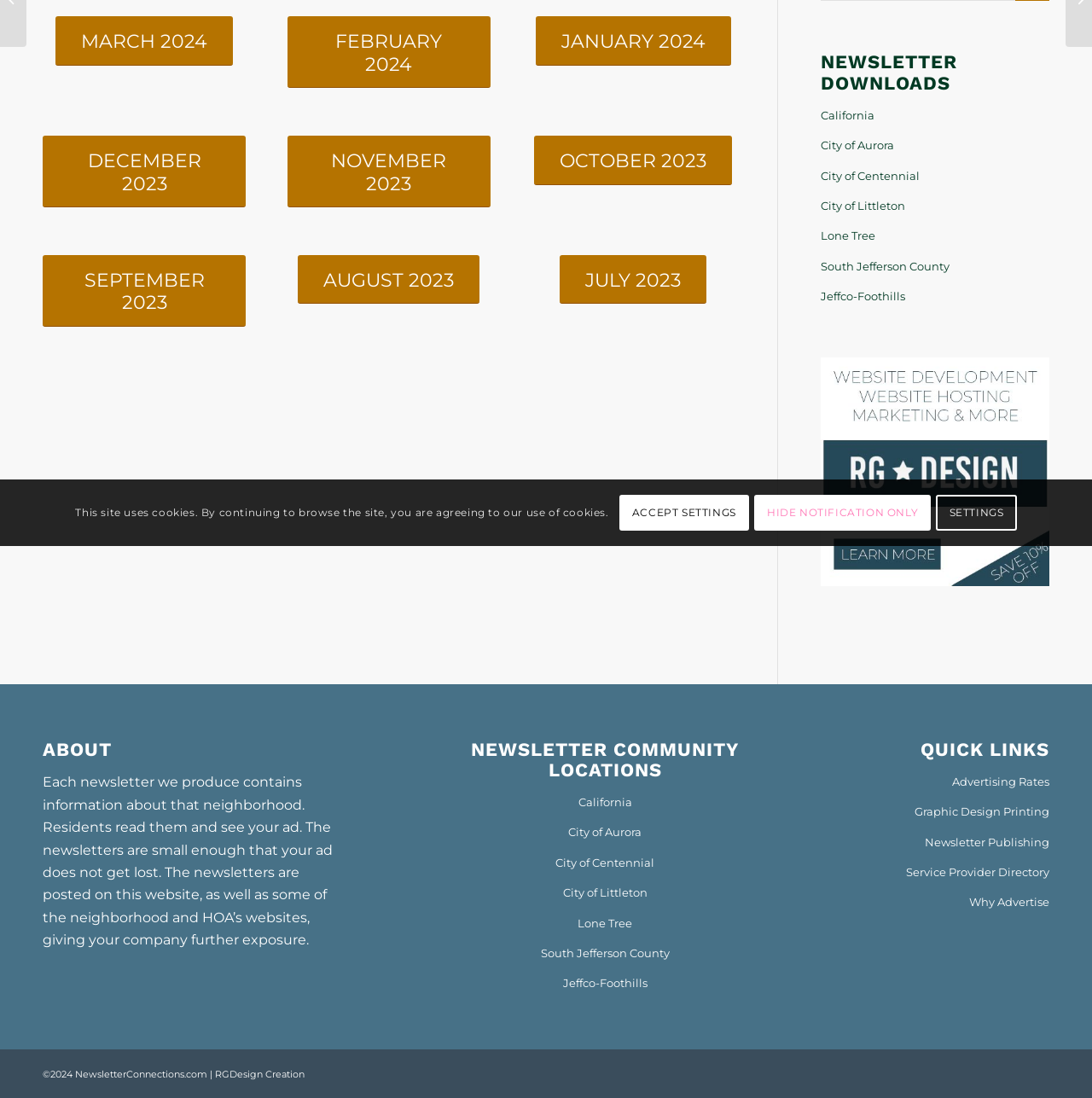Find the bounding box coordinates for the HTML element specified by: "Curis Law, PLLC".

None